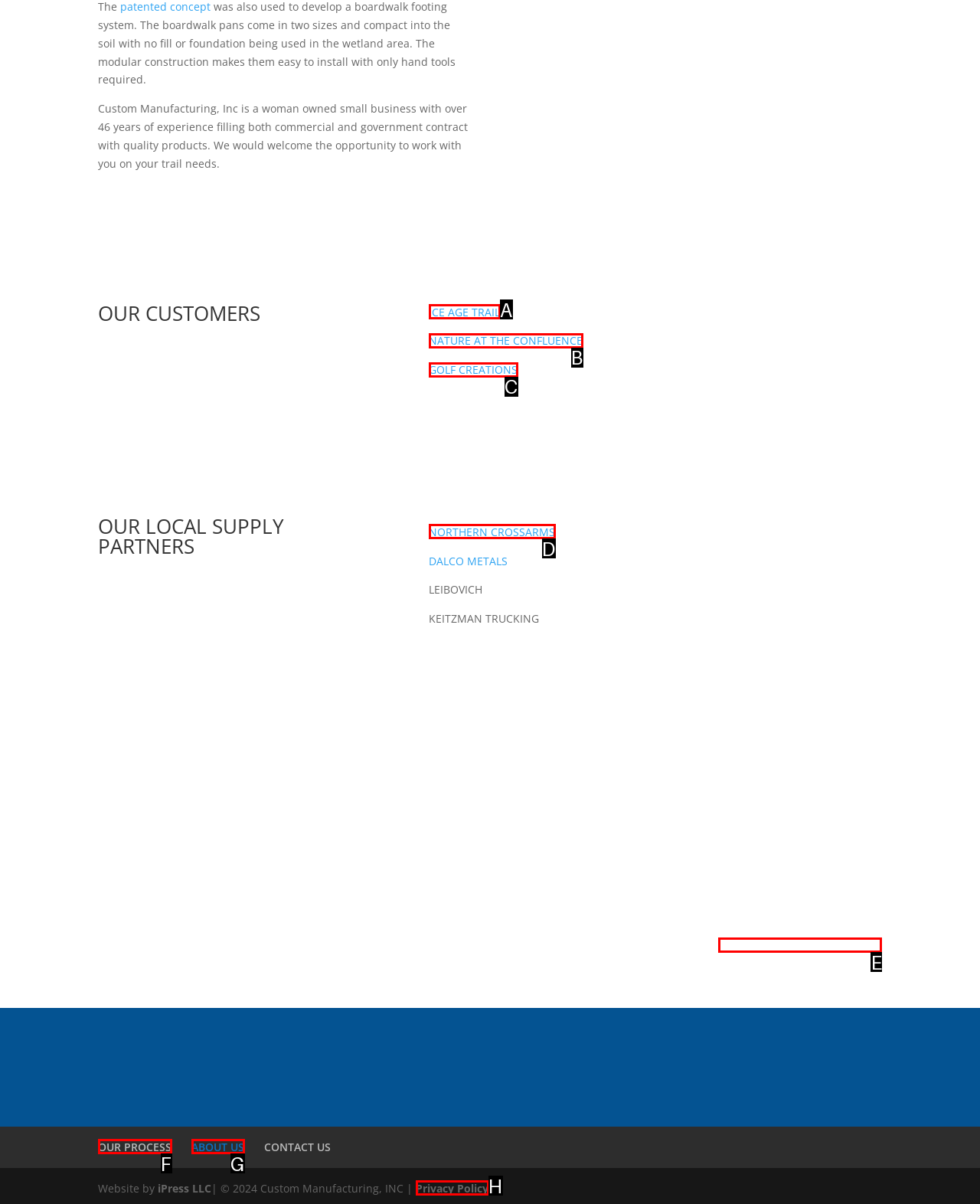Find the HTML element that matches the description provided: ICE AGE TRAIL
Answer using the corresponding option letter.

A